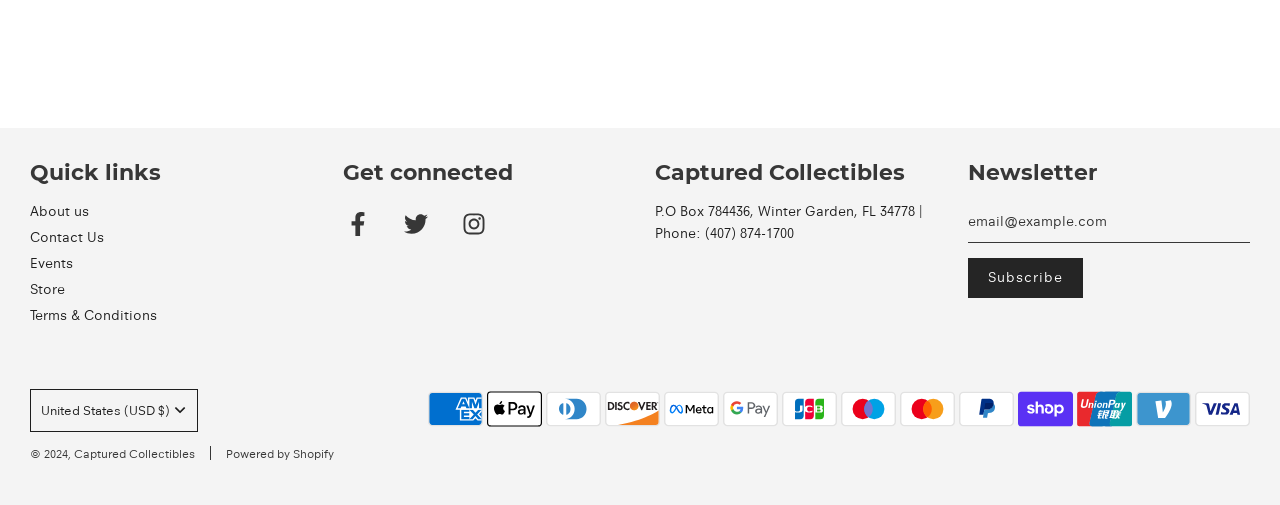Please give the bounding box coordinates of the area that should be clicked to fulfill the following instruction: "Click on San Bernardino County". The coordinates should be in the format of four float numbers from 0 to 1, i.e., [left, top, right, bottom].

None